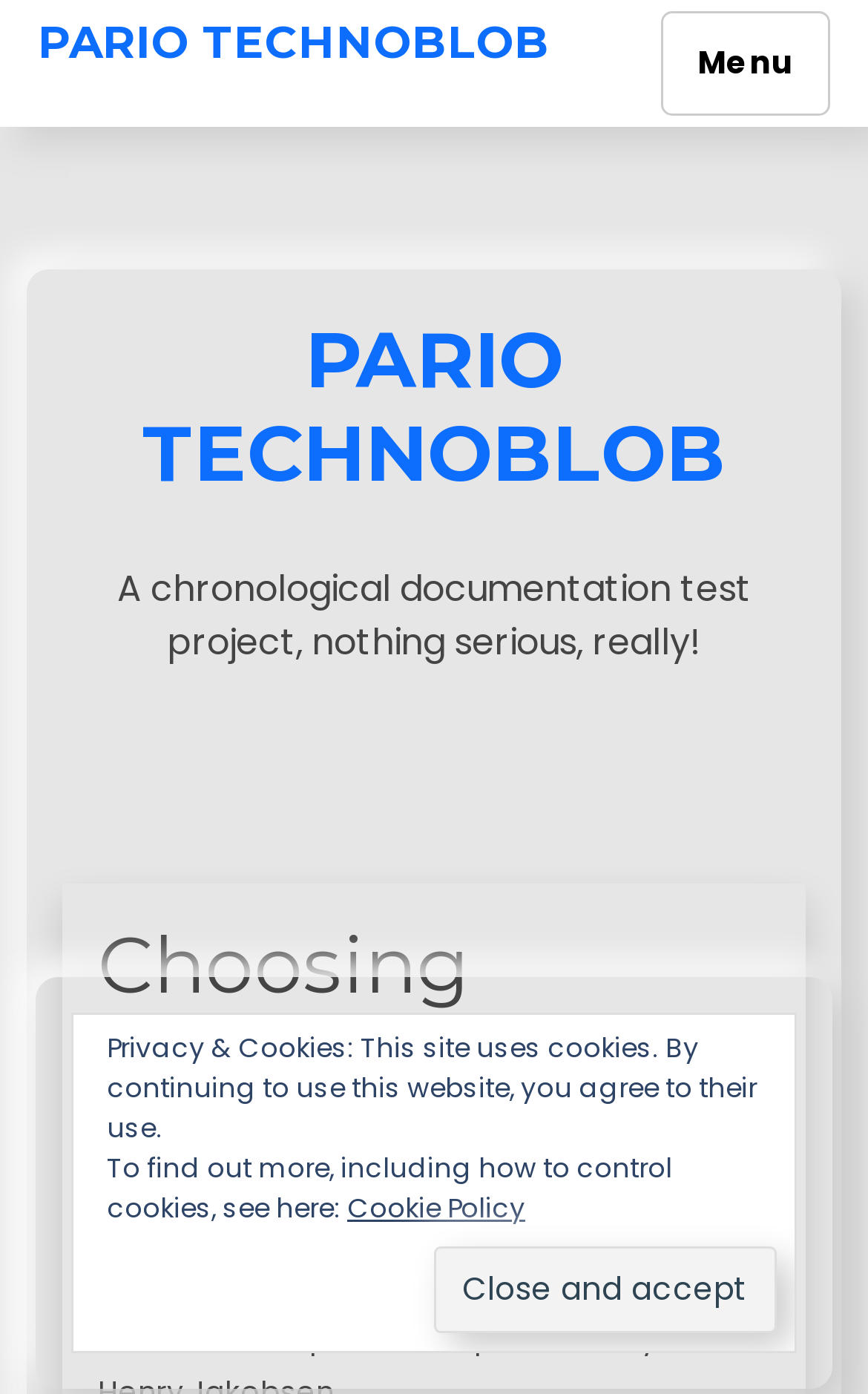What is the purpose of the blog?
Based on the image, answer the question with as much detail as possible.

The purpose of the blog can be found in the top-middle section of the webpage, where it is written as 'A chronological documentation test project, nothing serious, really!'. This suggests that the blog is a personal project for documenting and testing purposes.